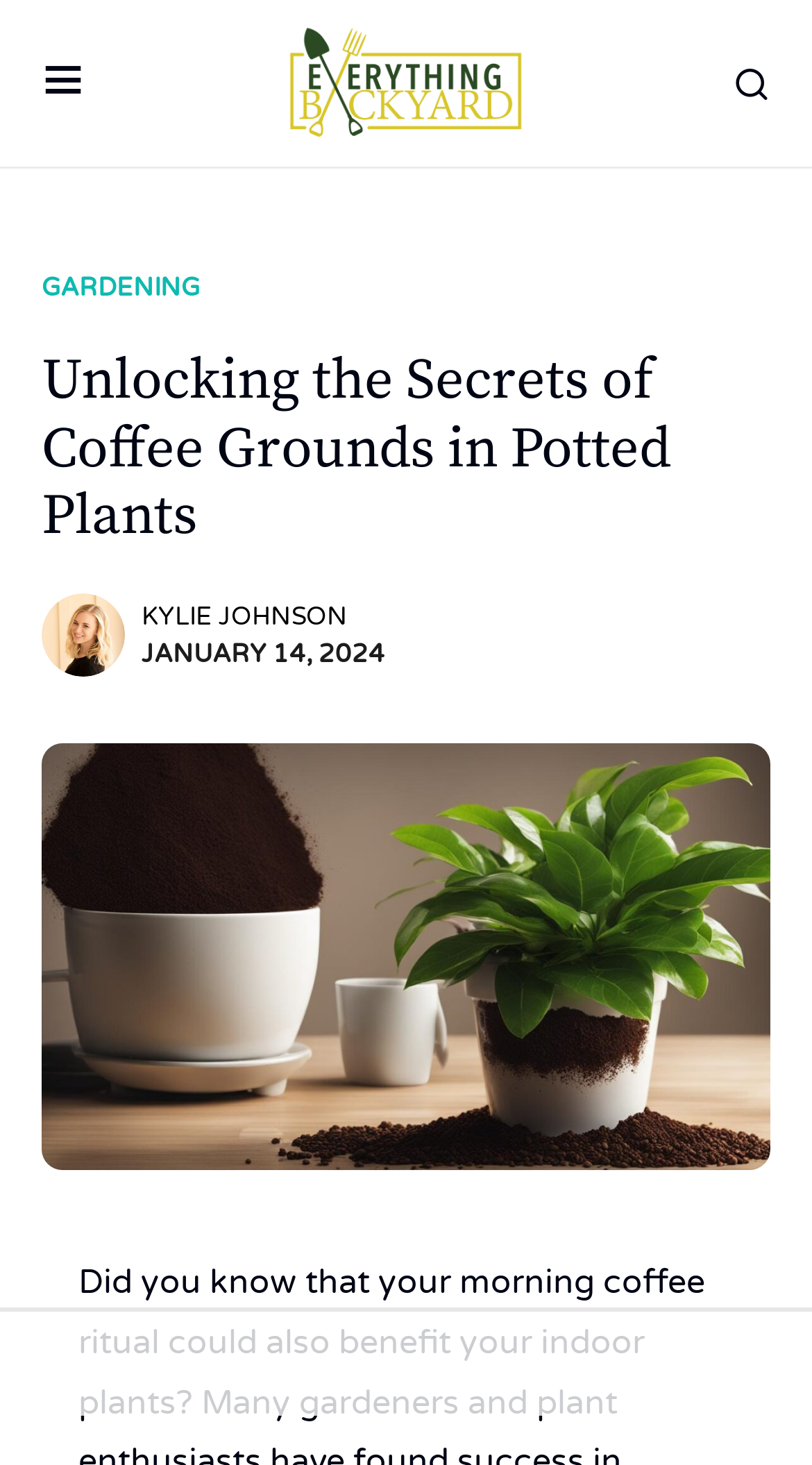Using the description "Gardening", locate and provide the bounding box of the UI element.

[0.051, 0.186, 0.246, 0.206]